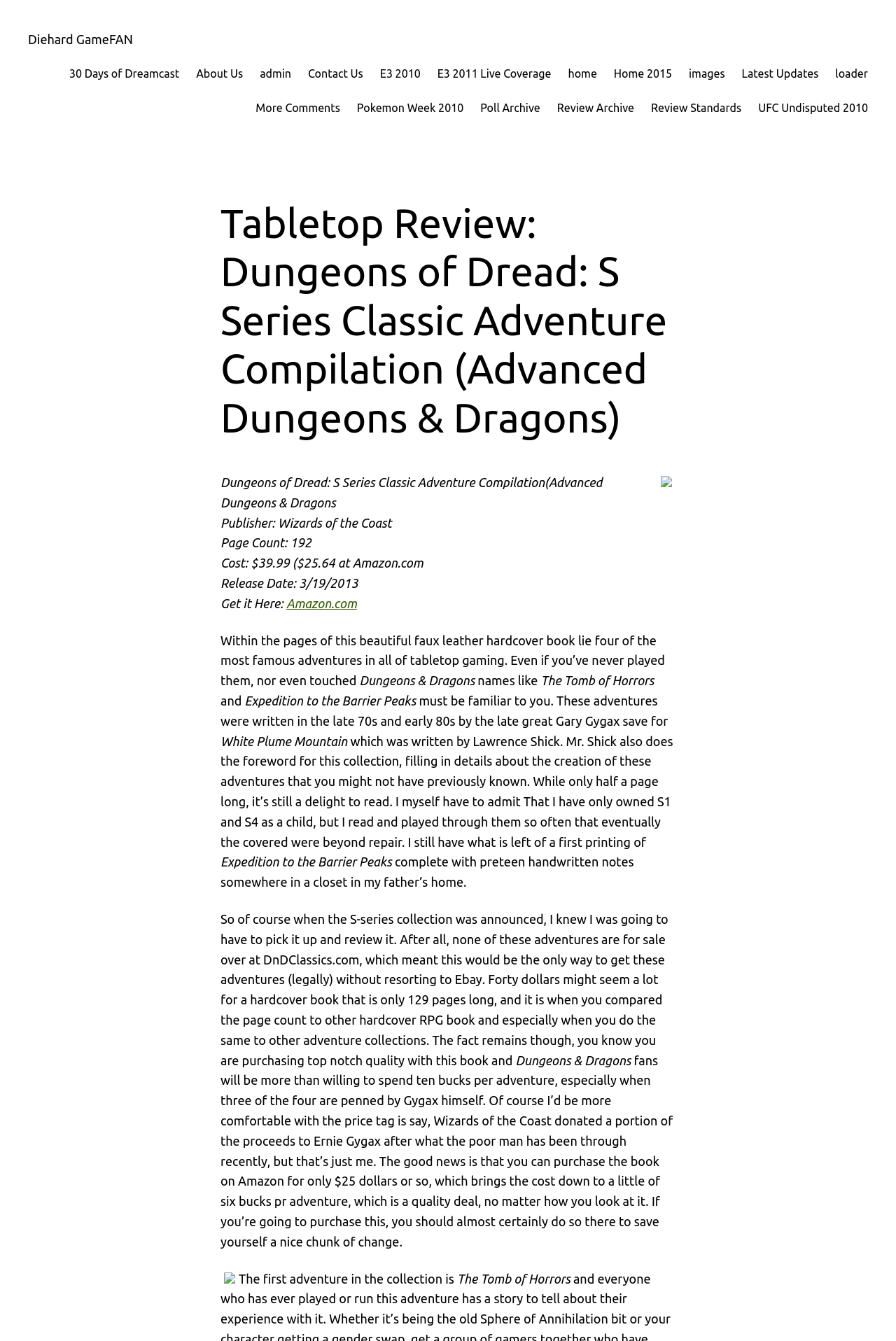Provide a one-word or one-phrase answer to the question:
How many pages does the book have?

192